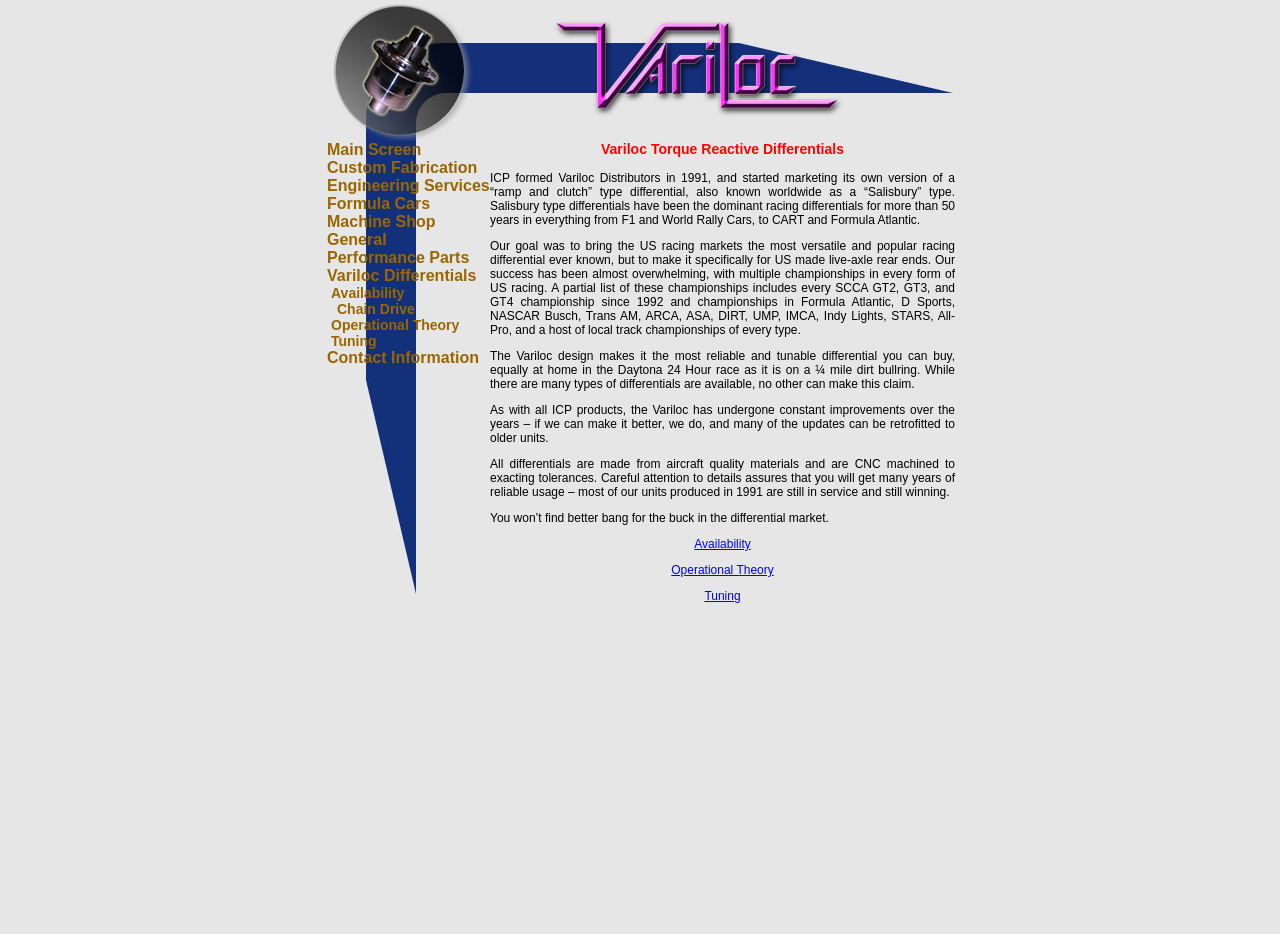Locate the bounding box coordinates of the element that should be clicked to execute the following instruction: "Read about Custom Fabrication".

[0.255, 0.17, 0.373, 0.188]